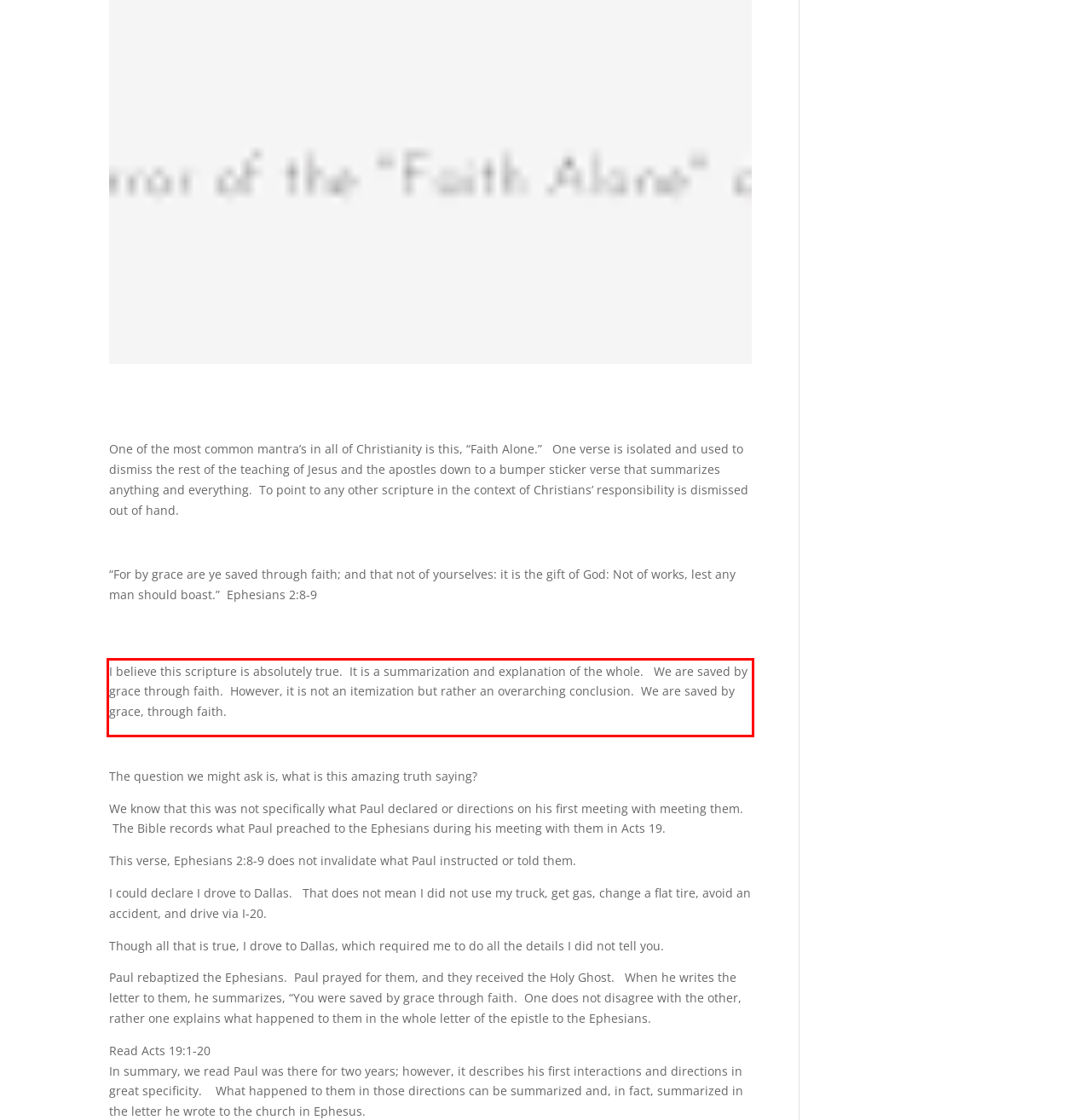Given the screenshot of the webpage, identify the red bounding box, and recognize the text content inside that red bounding box.

I believe this scripture is absolutely true. It is a summarization and explanation of the whole. We are saved by grace through faith. However, it is not an itemization but rather an overarching conclusion. We are saved by grace, through faith.